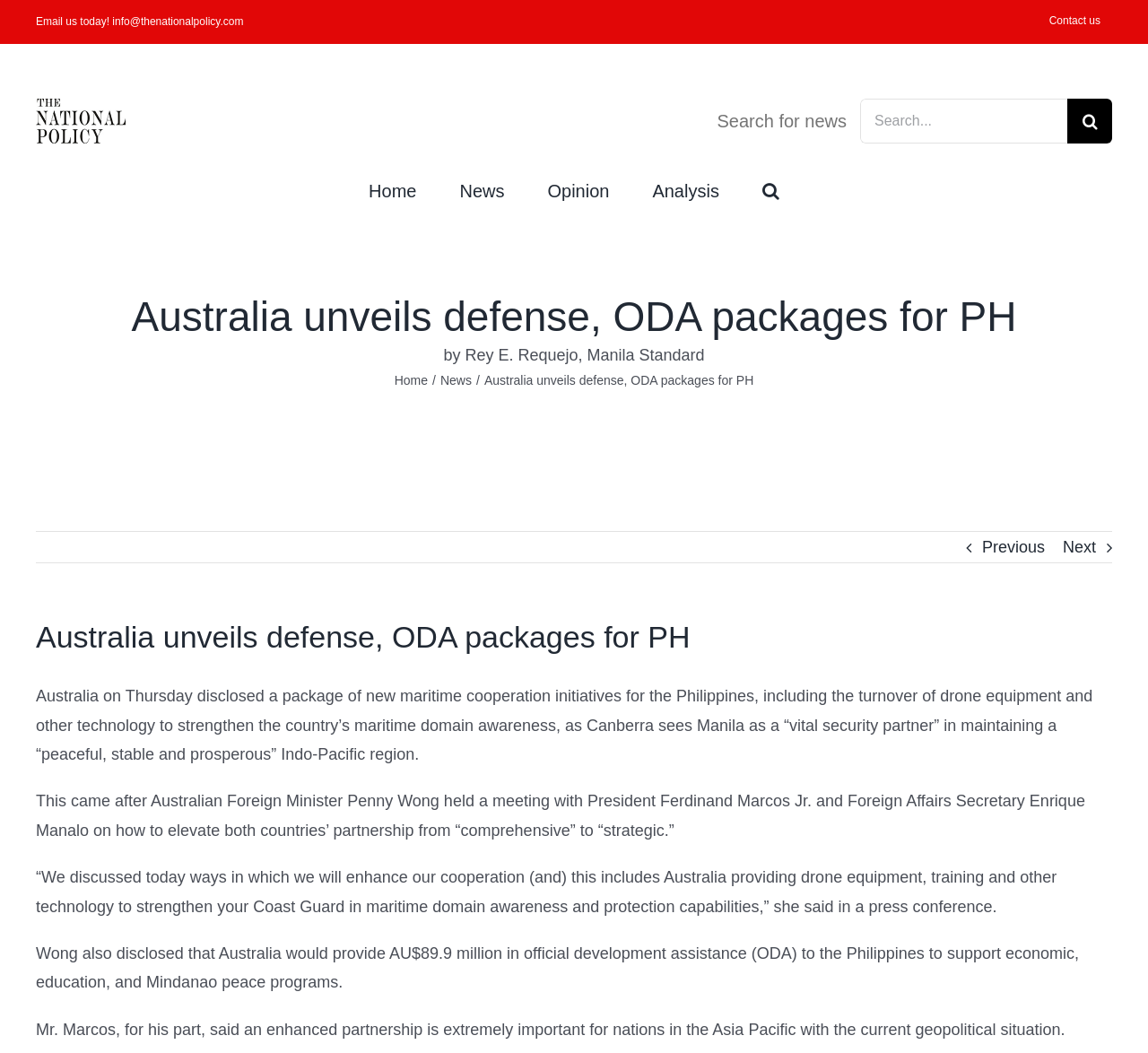Identify the bounding box for the UI element that is described as follows: "aria-label="Search" title="Search"".

[0.664, 0.163, 0.679, 0.197]